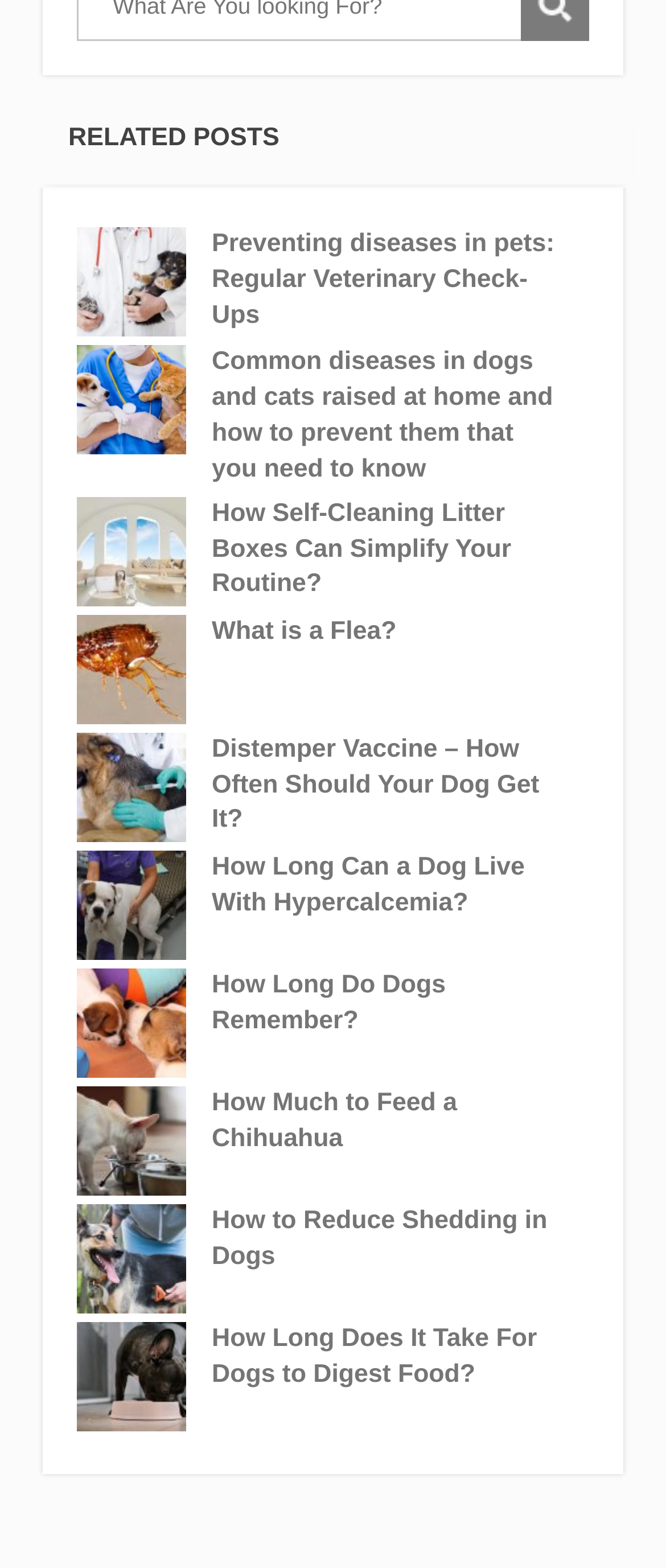Identify the bounding box coordinates of the HTML element based on this description: "What is a Flea?".

[0.318, 0.392, 0.833, 0.415]